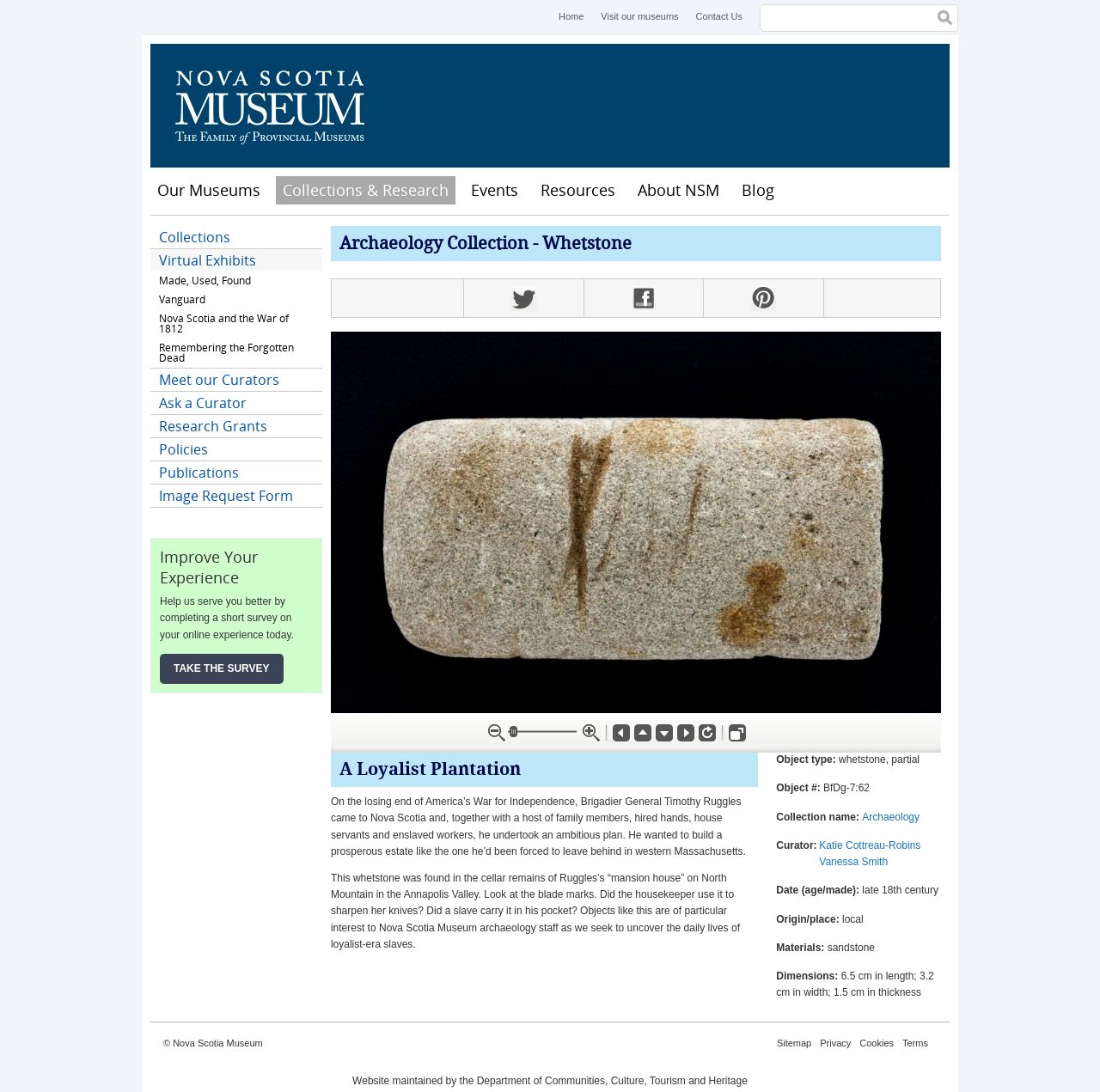Identify the bounding box coordinates for the region to click in order to carry out this instruction: "Visit the Nova Scotia Museum". Provide the coordinates using four float numbers between 0 and 1, formatted as [left, top, right, bottom].

[0.137, 0.04, 0.371, 0.153]